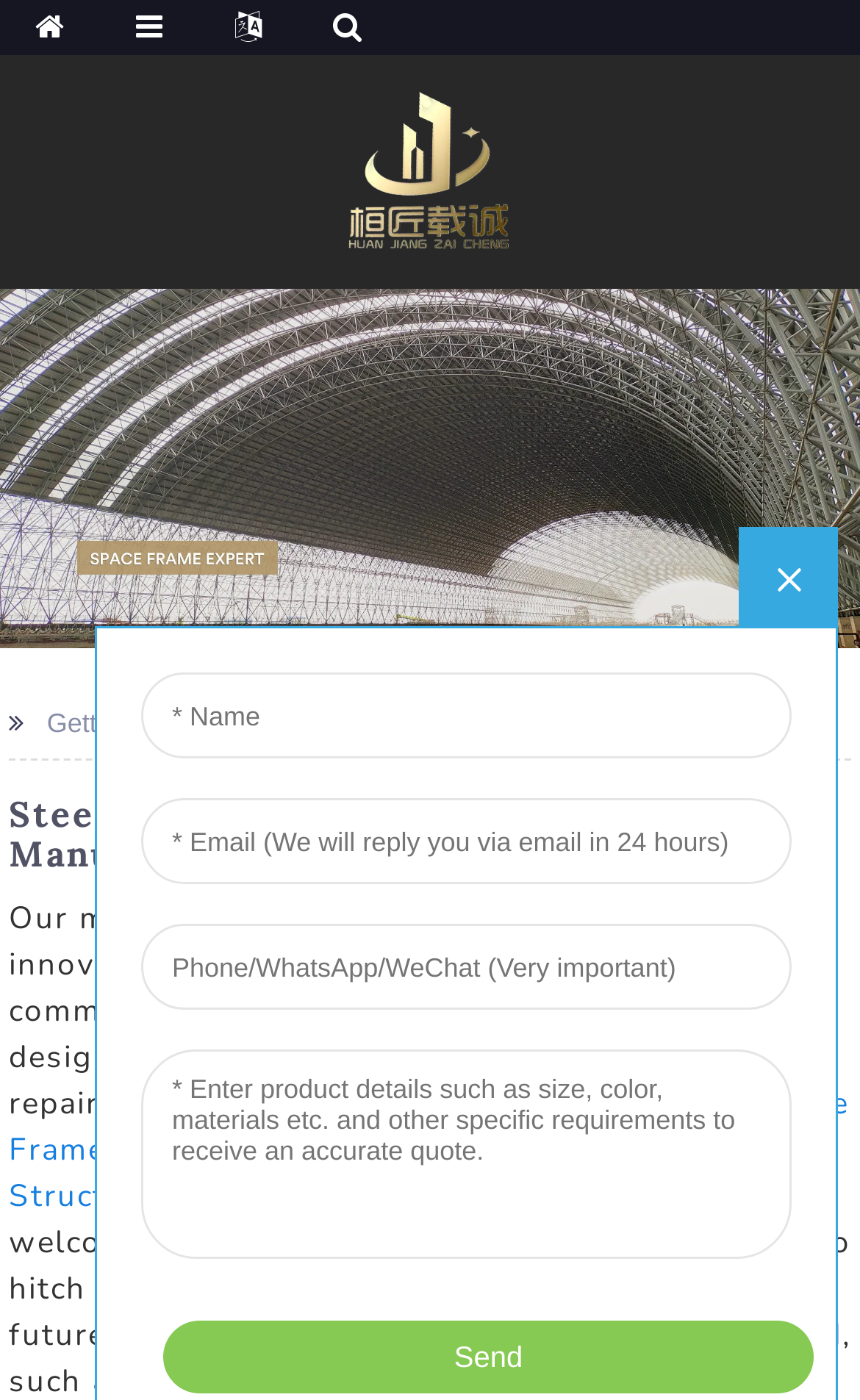Identify the bounding box coordinates necessary to click and complete the given instruction: "View Space Frame".

[0.0, 0.32, 1.0, 0.345]